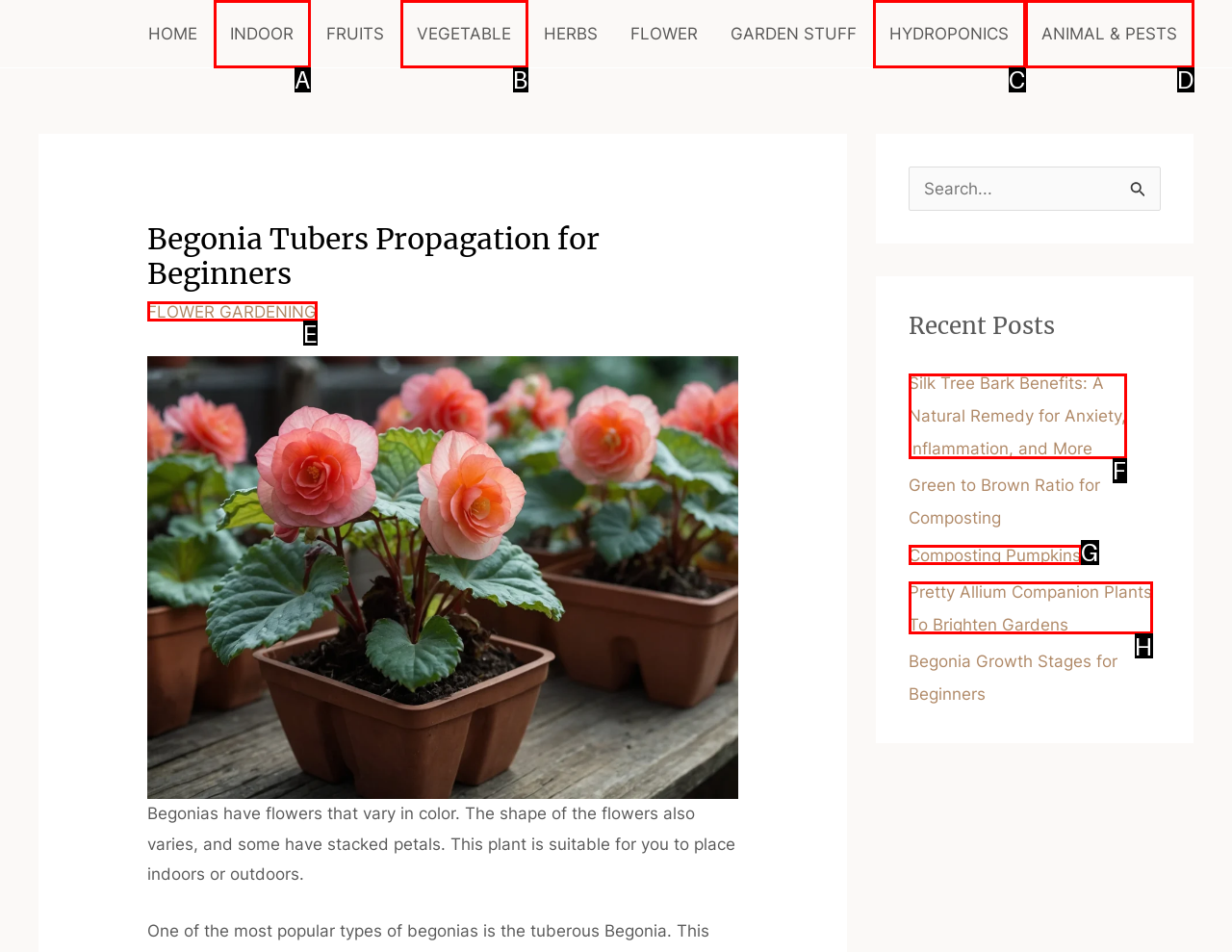Select the HTML element that corresponds to the description: Composting Pumpkins. Reply with the letter of the correct option.

G